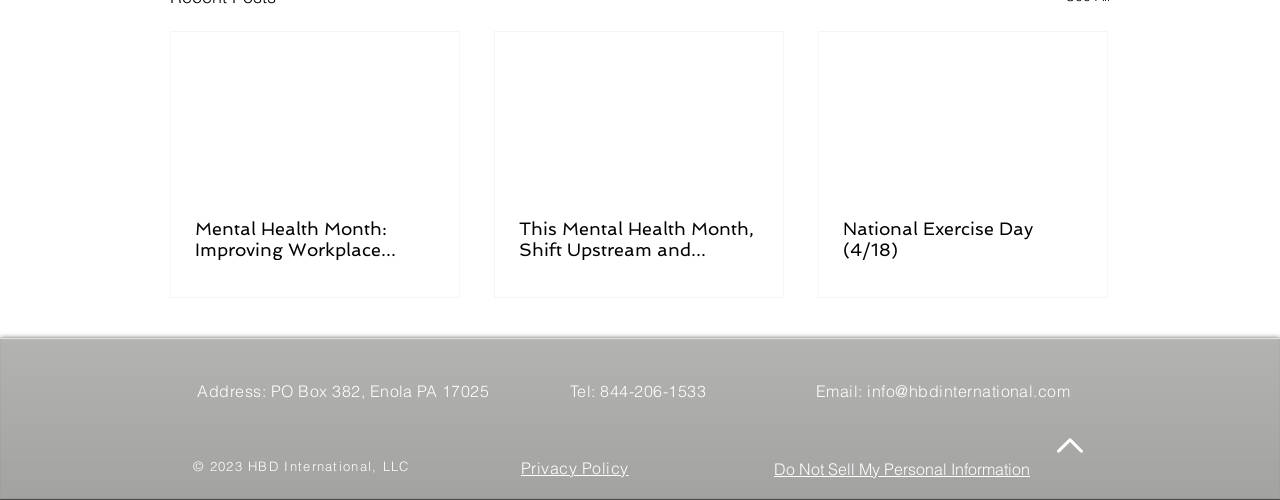Highlight the bounding box coordinates of the element that should be clicked to carry out the following instruction: "Contact HBD International via email". The coordinates must be given as four float numbers ranging from 0 to 1, i.e., [left, top, right, bottom].

[0.678, 0.762, 0.836, 0.802]